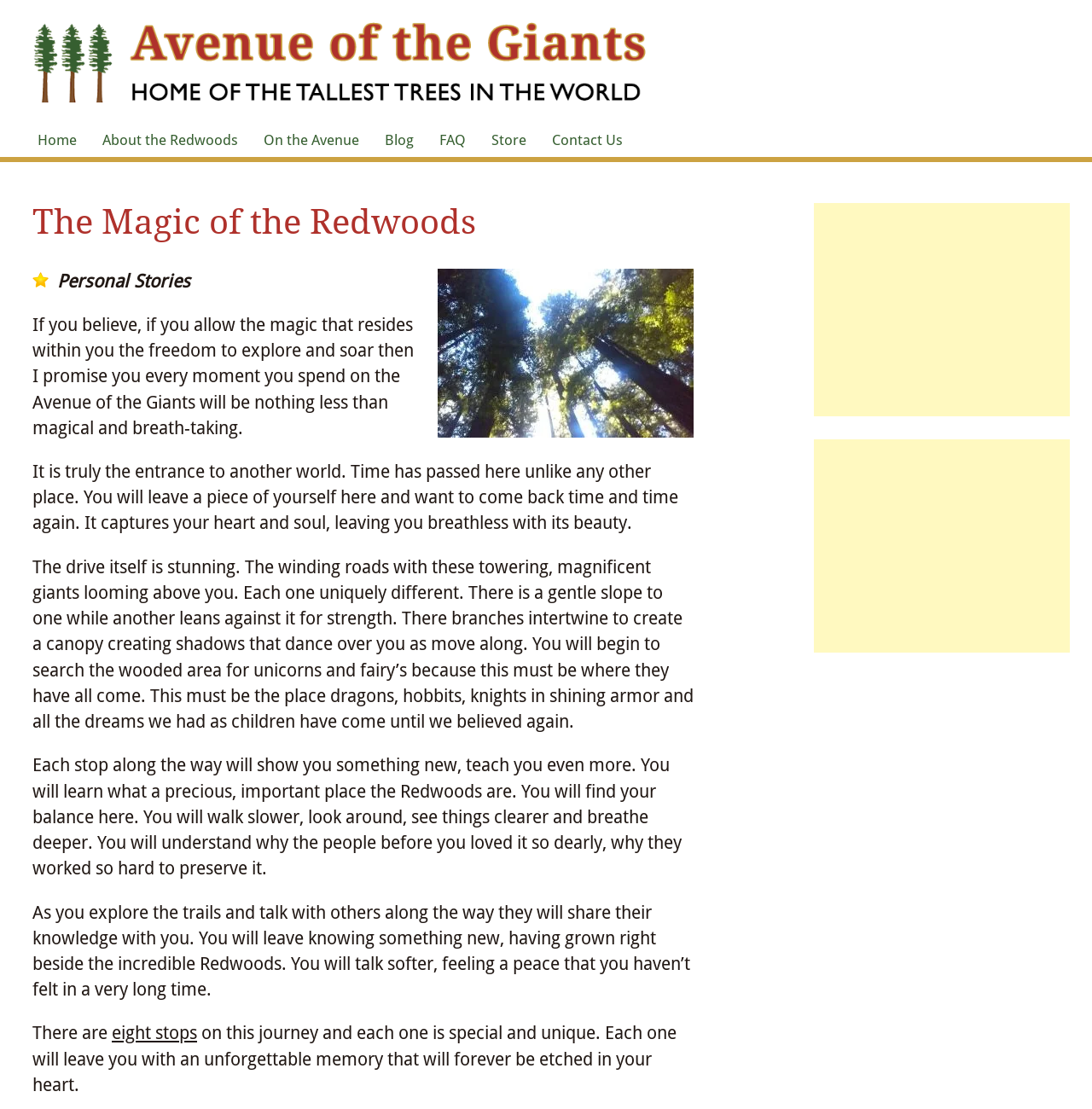Using a single word or phrase, answer the following question: 
What can visitors expect to do on the Avenue of the Giants?

Walk and explore